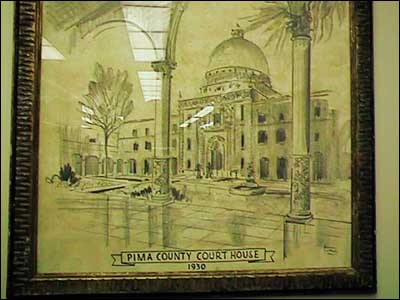What is the architectural feature of the courthouse?
Based on the screenshot, give a detailed explanation to answer the question.

The caption highlights the grand dome of the courthouse as one of its architectural features, showcasing its classic design and elegance.